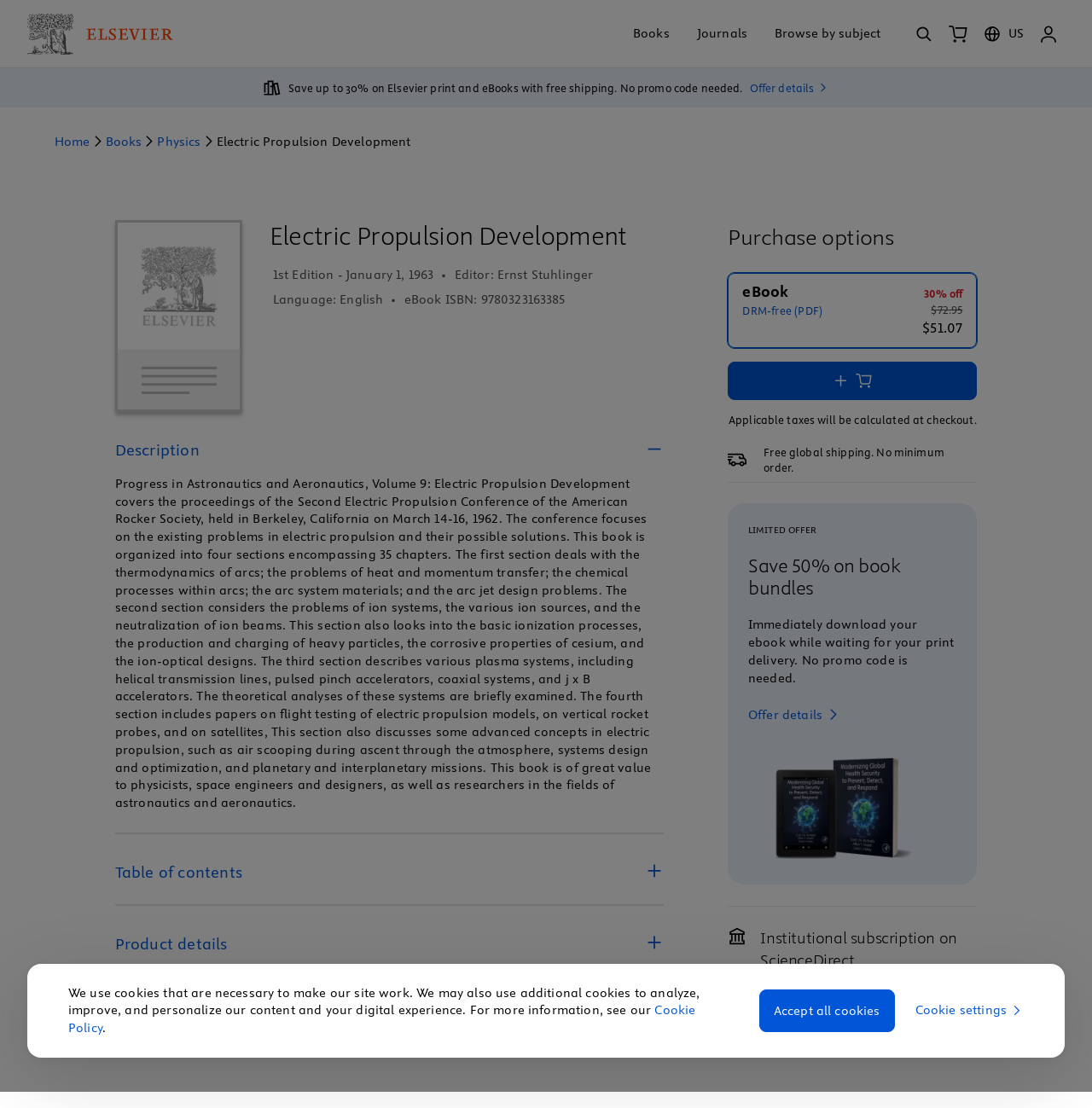What is the purpose of the conference mentioned in the book description?
Please respond to the question with as much detail as possible.

I found the purpose of the conference by reading the book description, which mentions that the conference focuses on the existing problems in electric propulsion and their possible solutions. This information is located in the book description section of the webpage.